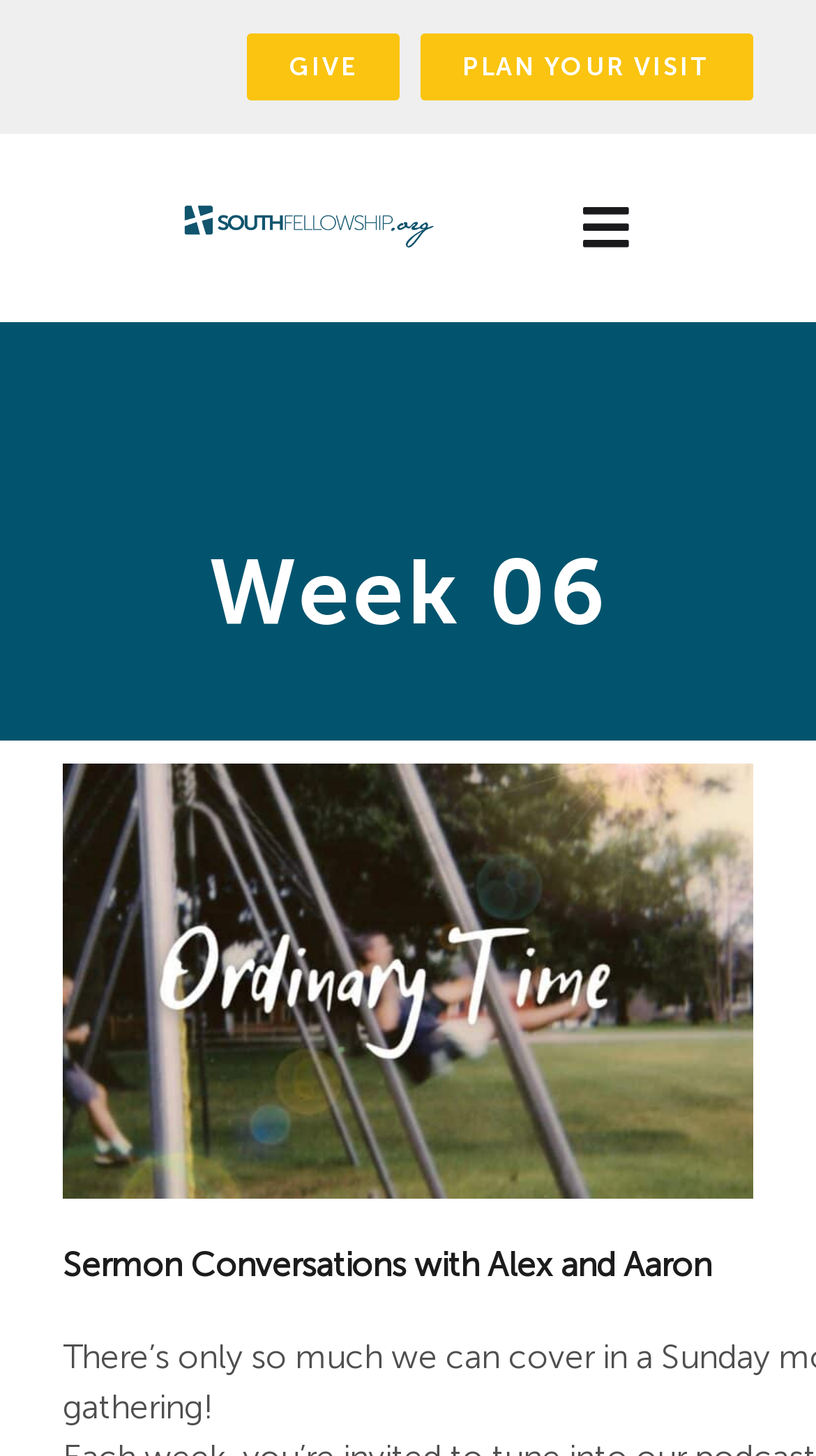What is the purpose of the button with the icon uf0c9 uf00d?
Utilize the image to construct a detailed and well-explained answer.

I found the button with the icon uf0c9 uf00d and the text 'Toggle Navigation'. This suggests that the button is used to toggle the navigation menu.